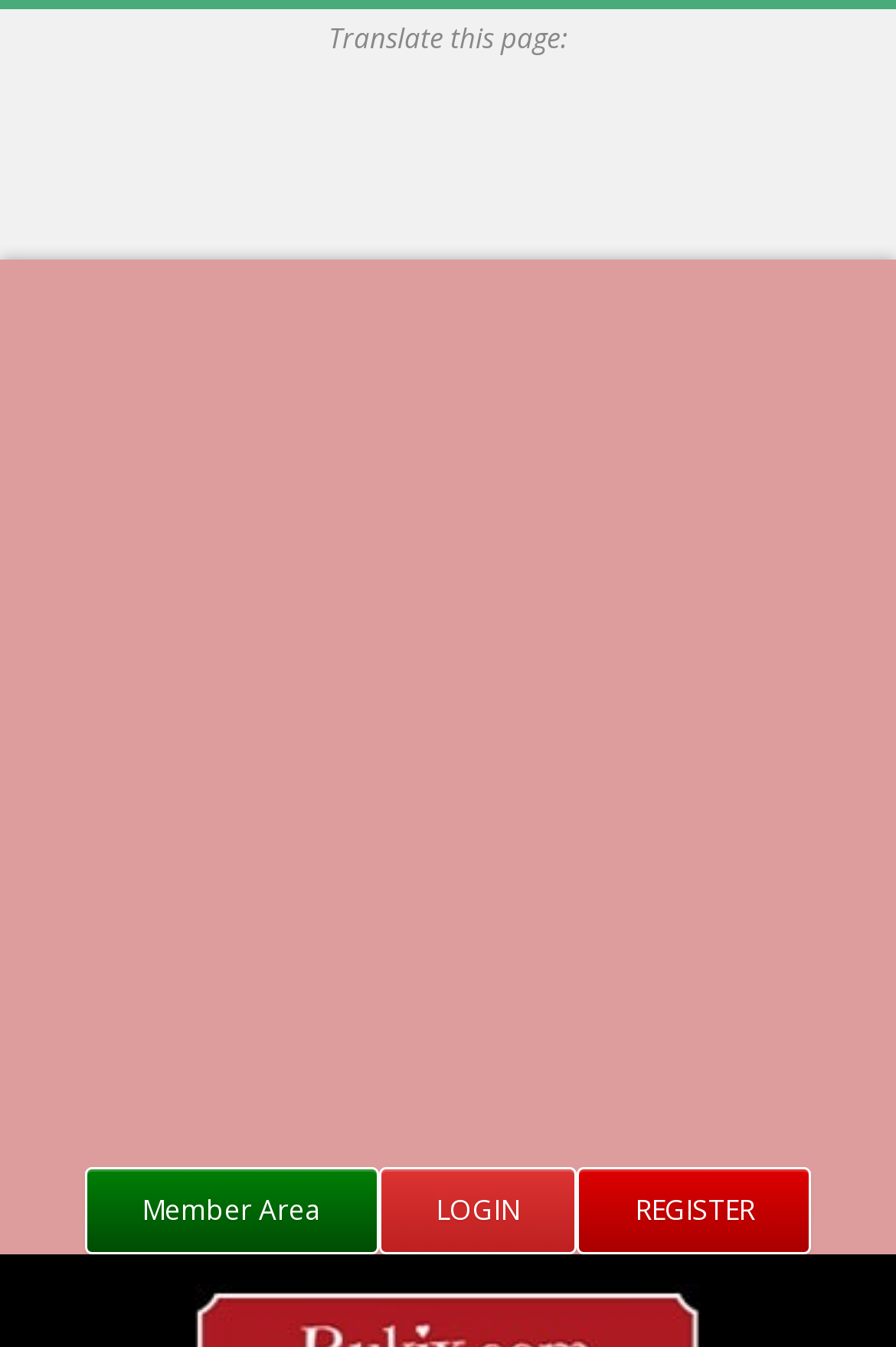Extract the main title from the webpage and generate its text.

XAVI ‘P****D OFF’ AT REFEREE OVER BARCELONA ‘INJUSTICE’ AT INTER